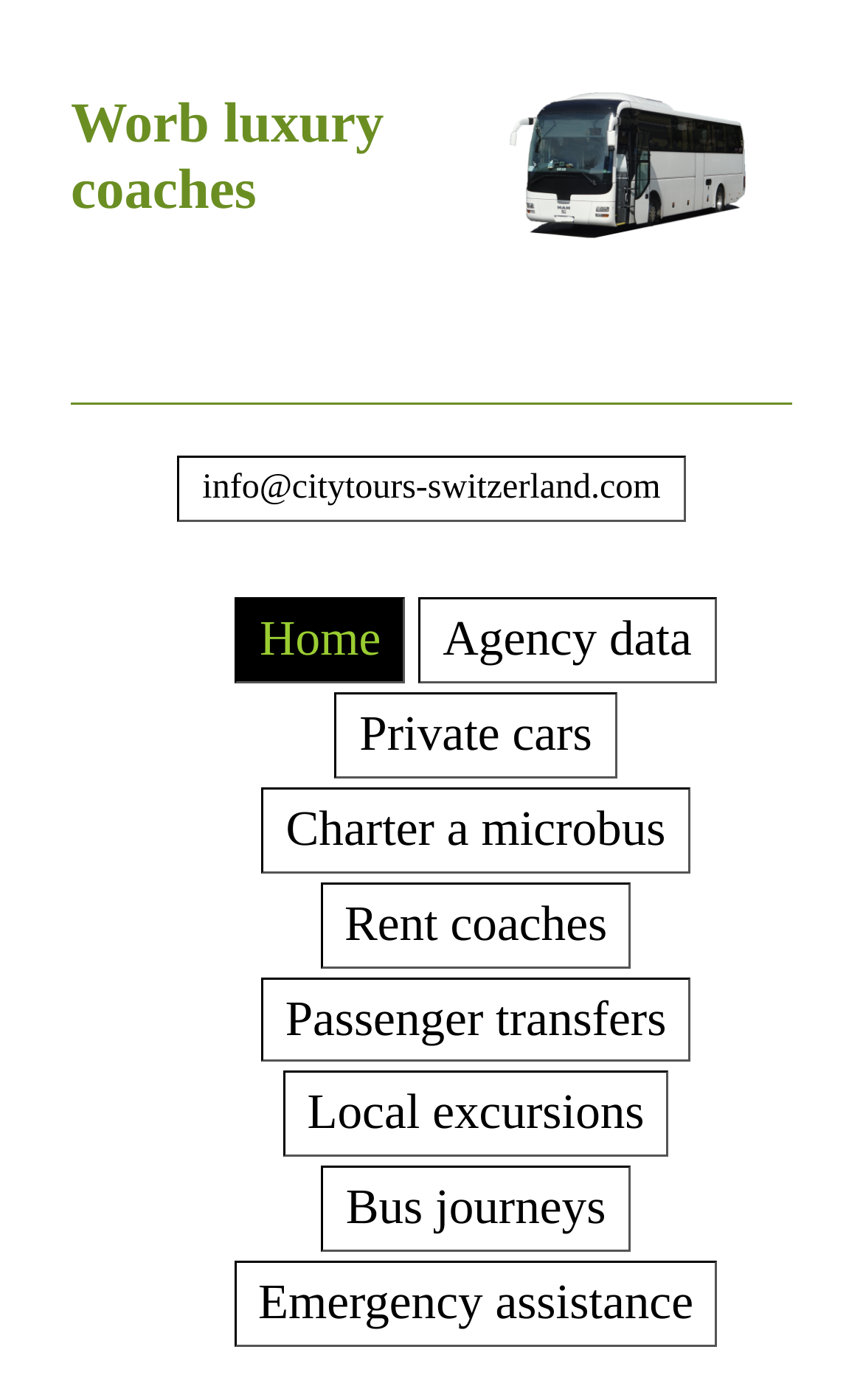Extract the bounding box coordinates of the UI element described: "info@citytours-switzerland.com". Provide the coordinates in the format [left, top, right, bottom] with values ranging from 0 to 1.

[0.206, 0.326, 0.794, 0.373]